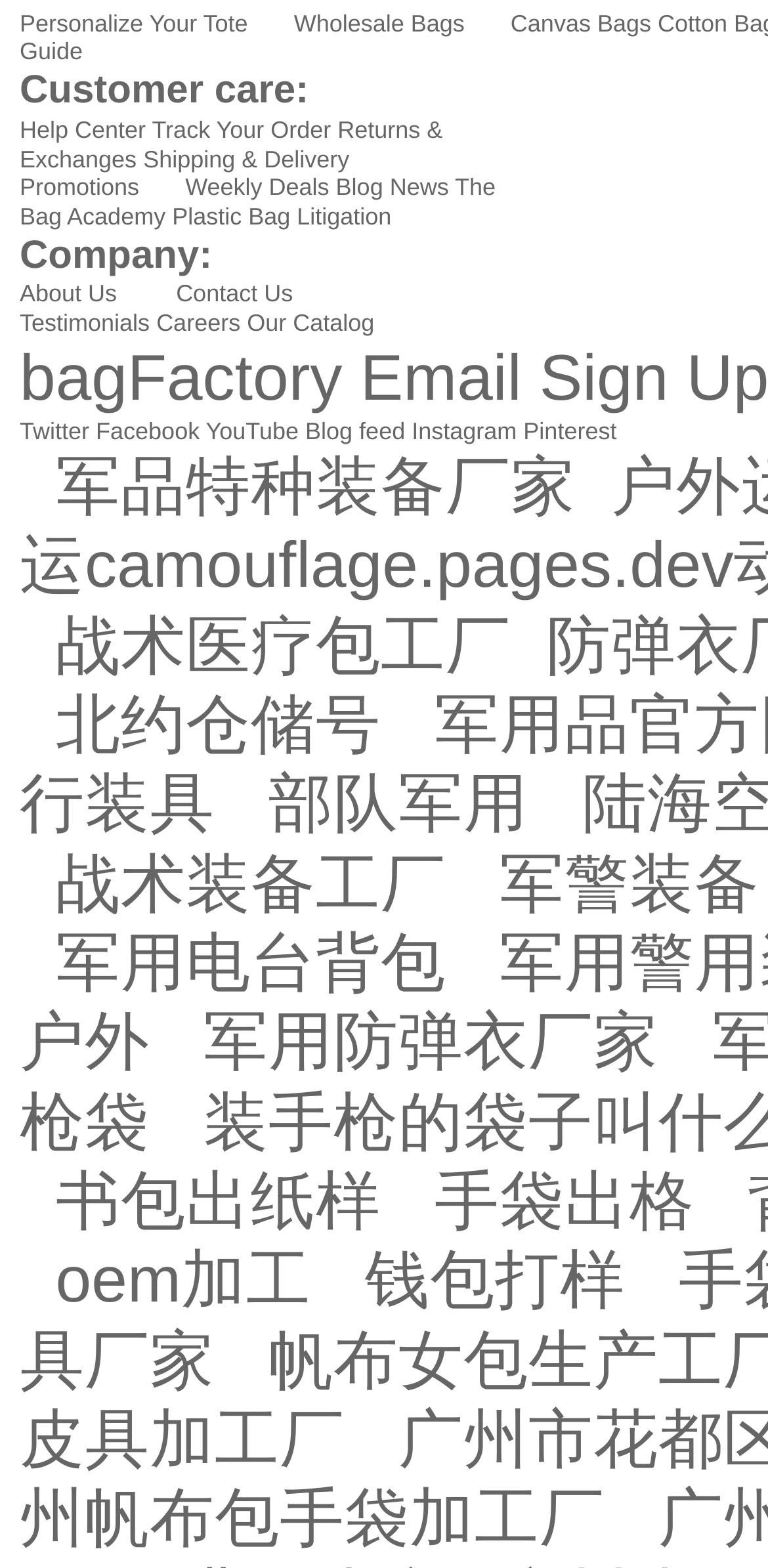Show me the bounding box coordinates of the clickable region to achieve the task as per the instruction: "Go to the page about bookbag out paper sample making".

[0.038, 0.915, 0.326, 0.936]